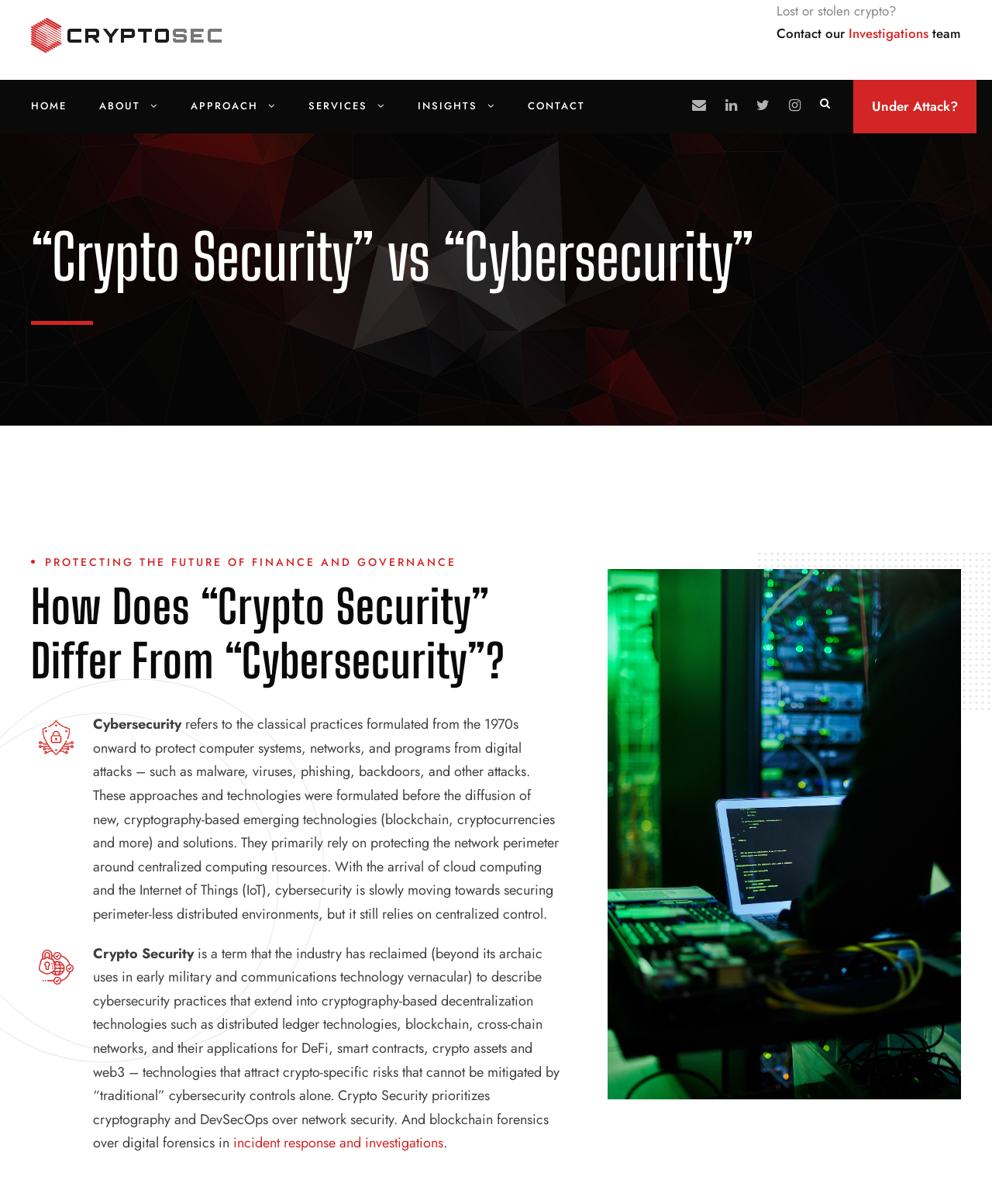Using the description "incident response and investigations", predict the bounding box of the relevant HTML element.

[0.235, 0.941, 0.447, 0.958]